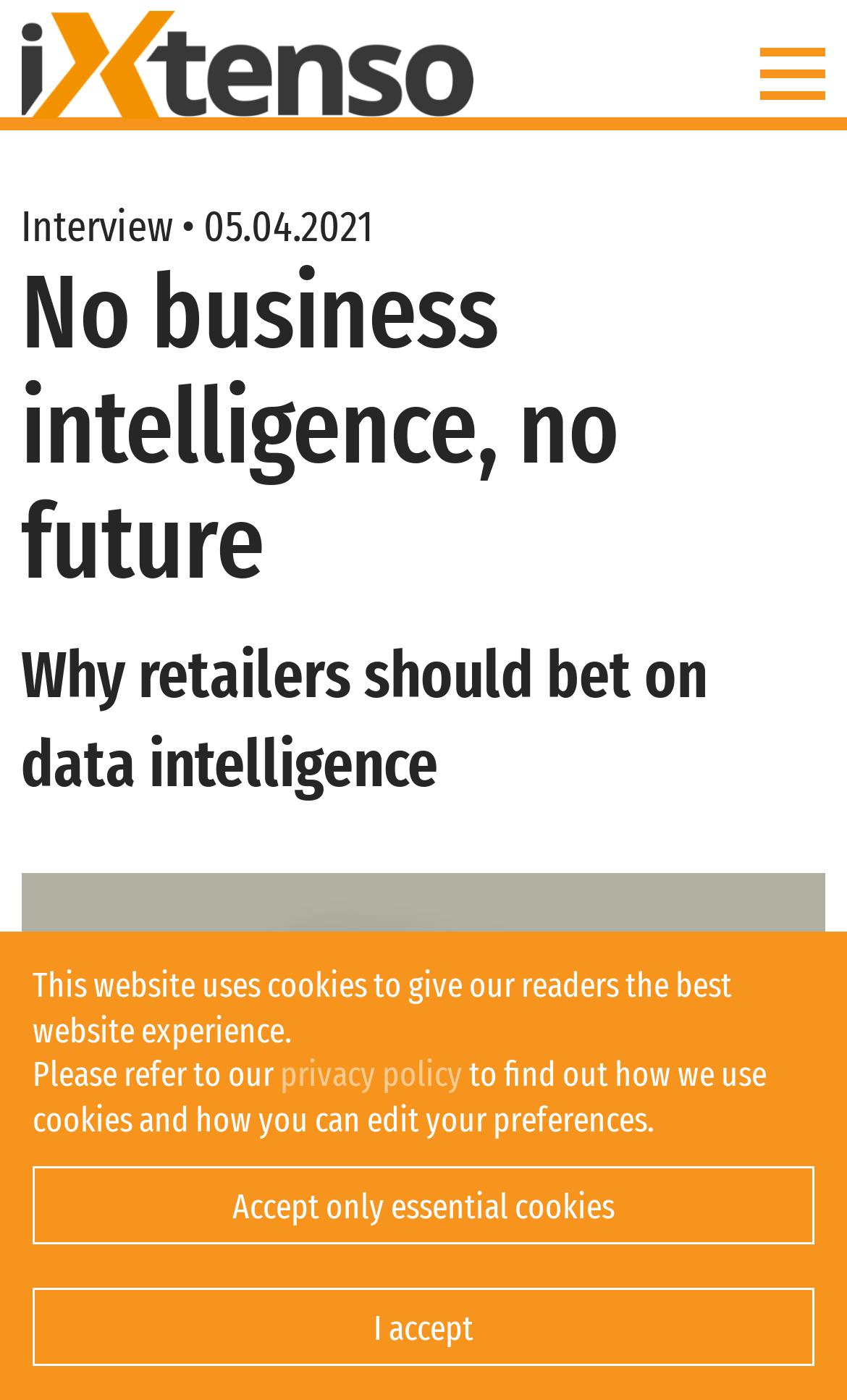Please reply with a single word or brief phrase to the question: 
What is the logo positioned at the top left?

Logo